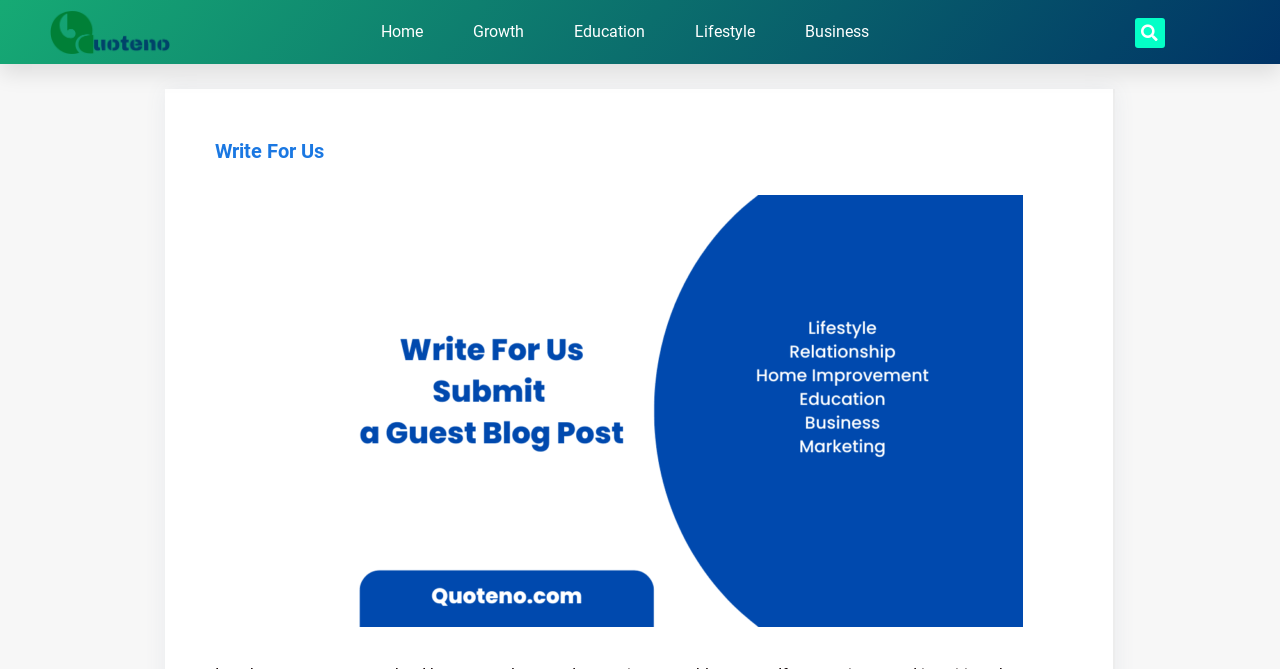Using the information from the screenshot, answer the following question thoroughly:
What is the main theme of the webpage?

The webpage's title 'Write For Us - Lifestyle, Business, And Marketing (Guest Posts)' and the presence of a search bar and navigation links suggest that the main theme of the webpage is related to guest posting, where users can write and submit articles on various topics.